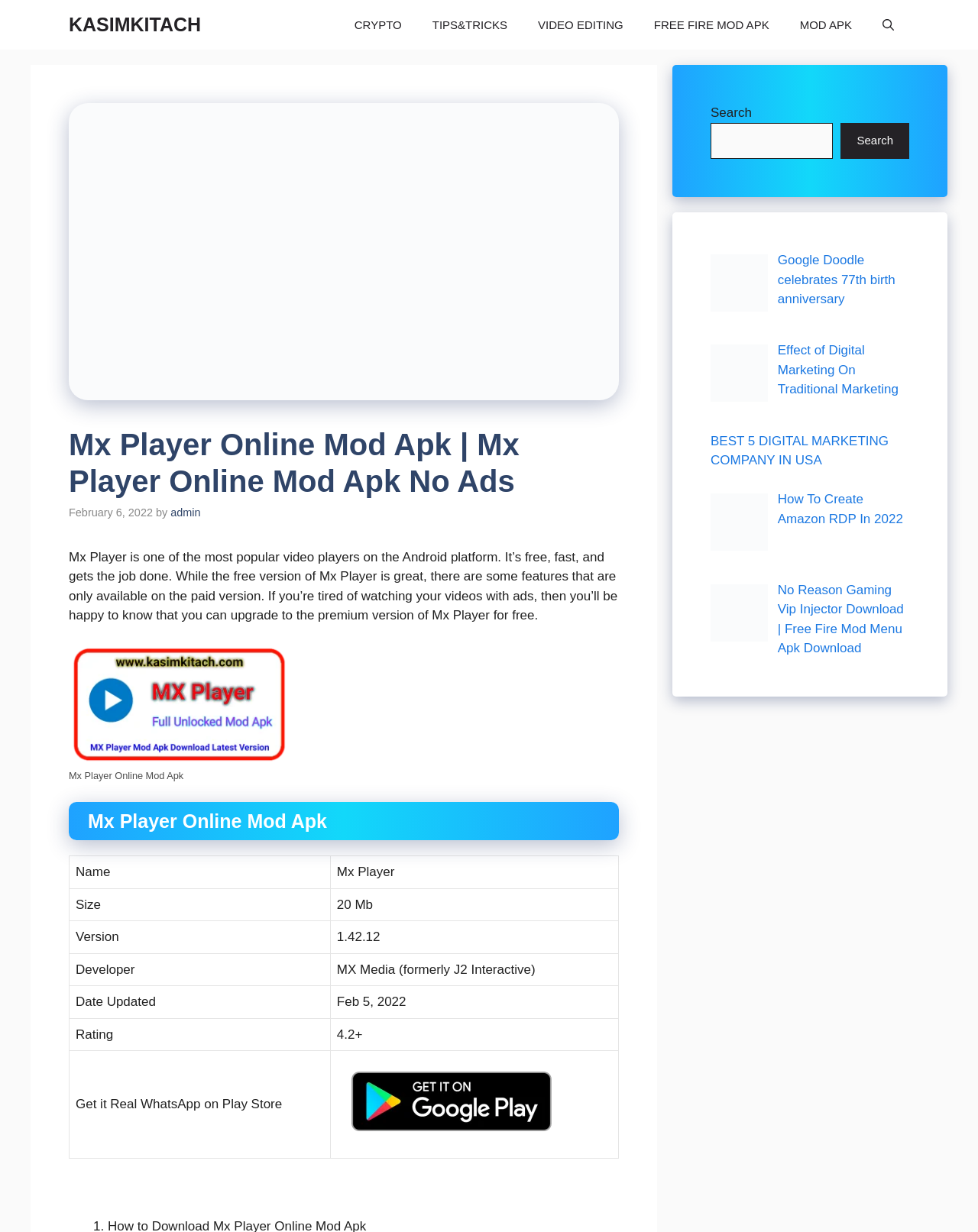Give a one-word or short phrase answer to the question: 
What is the purpose of Mx Player?

video player